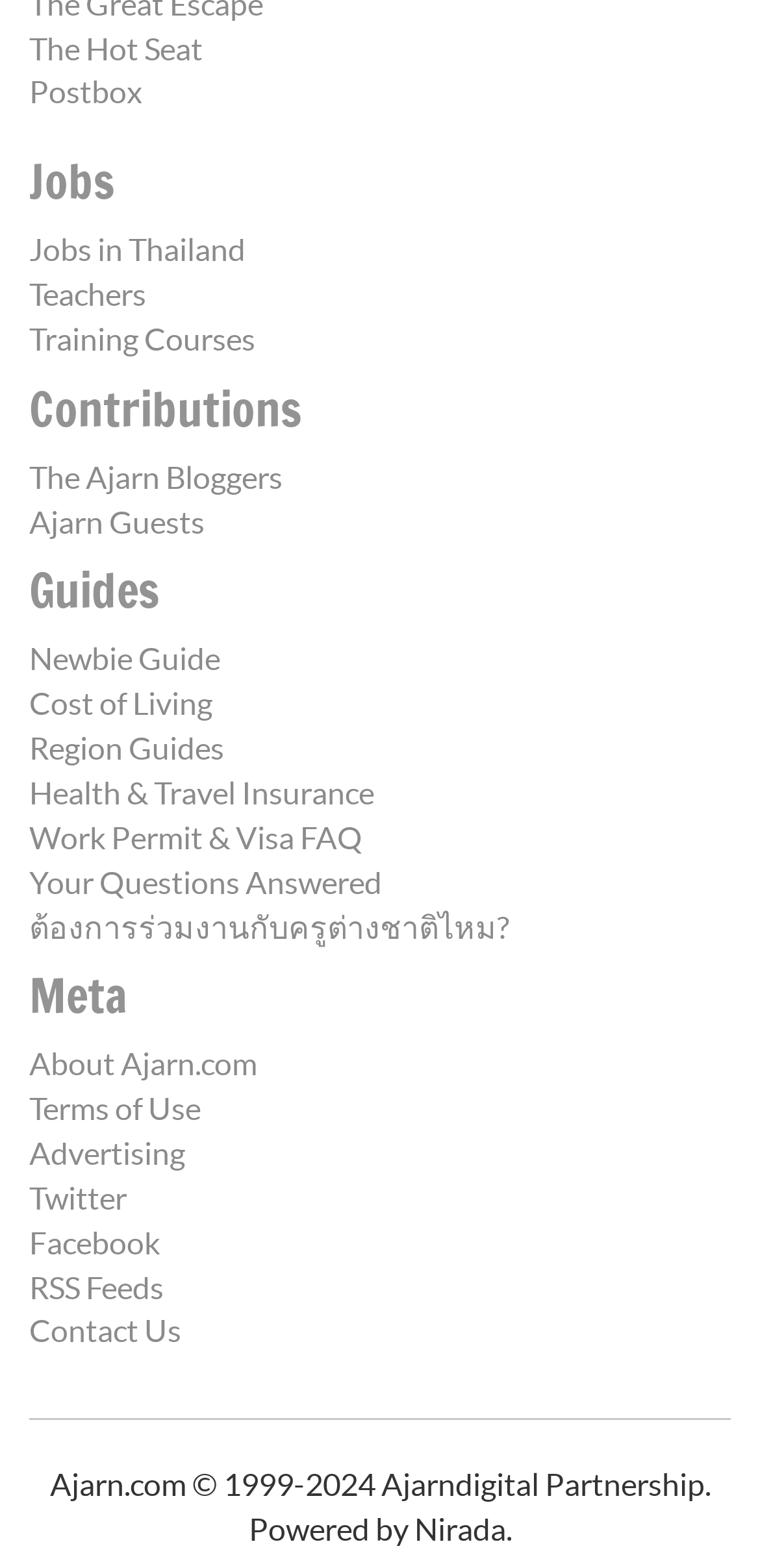Answer the question using only one word or a concise phrase: How many social media links are on the webpage?

3